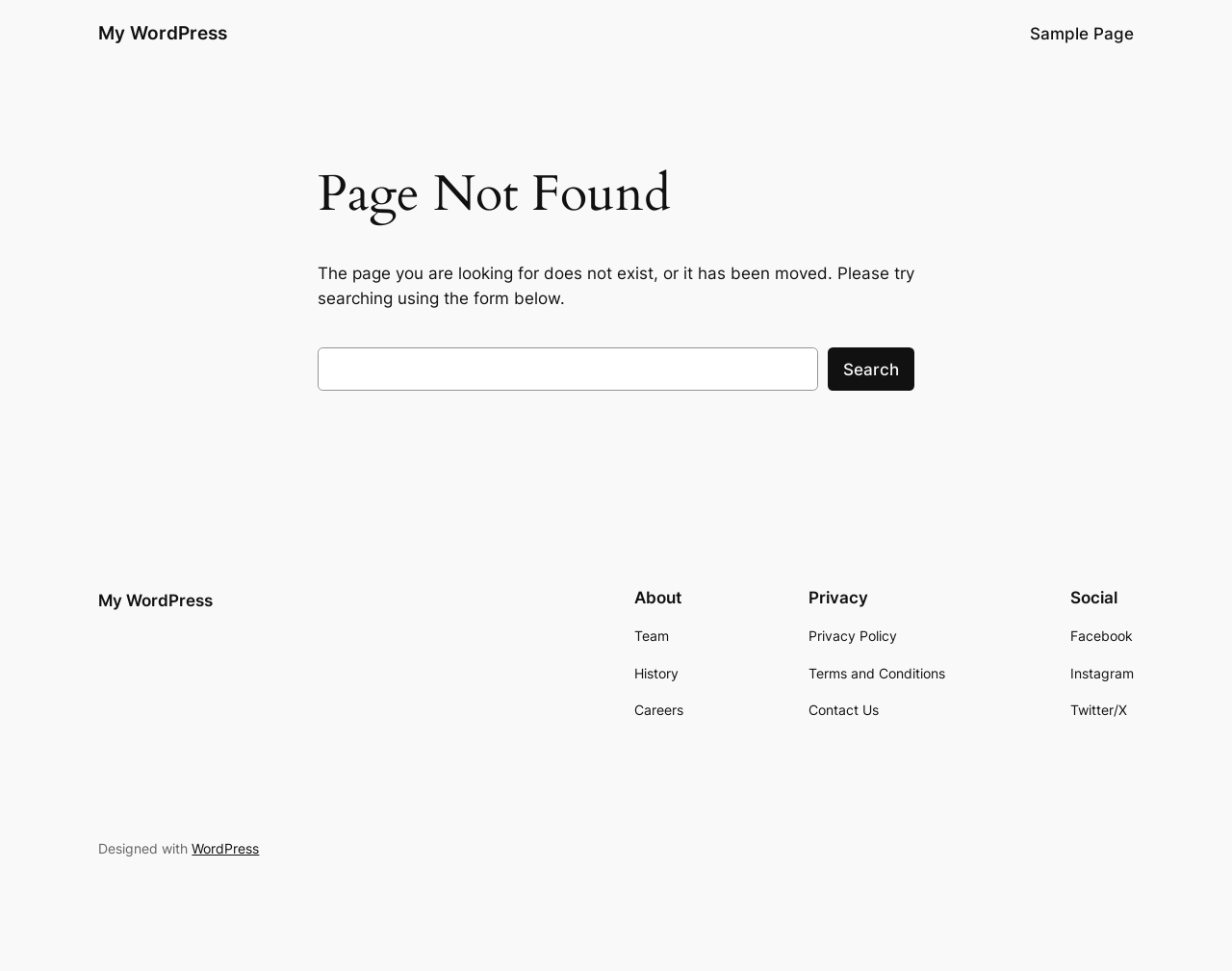From the element description: "parent_node: Search name="s"", extract the bounding box coordinates of the UI element. The coordinates should be expressed as four float numbers between 0 and 1, in the order [left, top, right, bottom].

[0.258, 0.358, 0.664, 0.403]